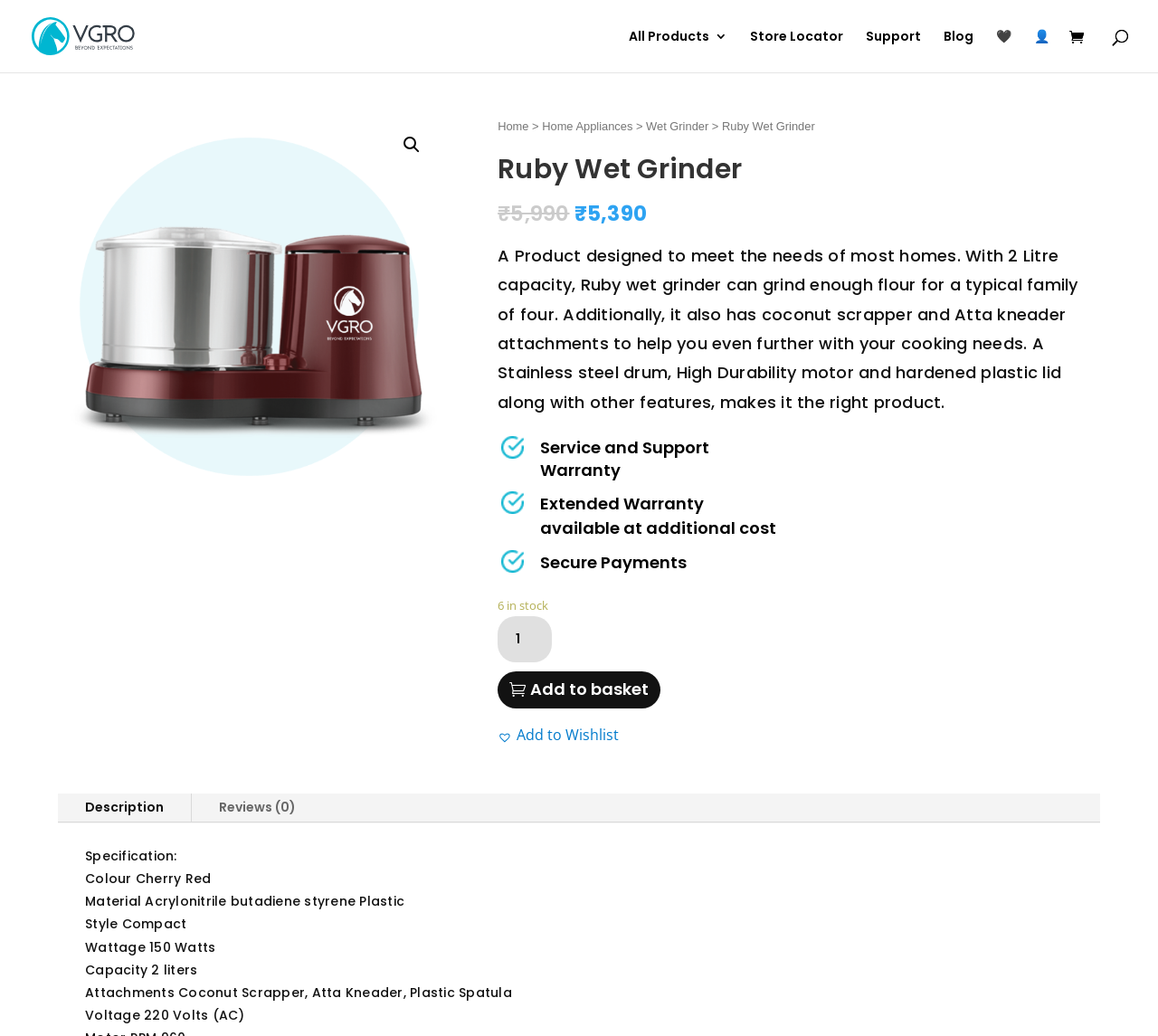Locate the bounding box coordinates of the area where you should click to accomplish the instruction: "Search for products".

[0.341, 0.124, 0.369, 0.155]